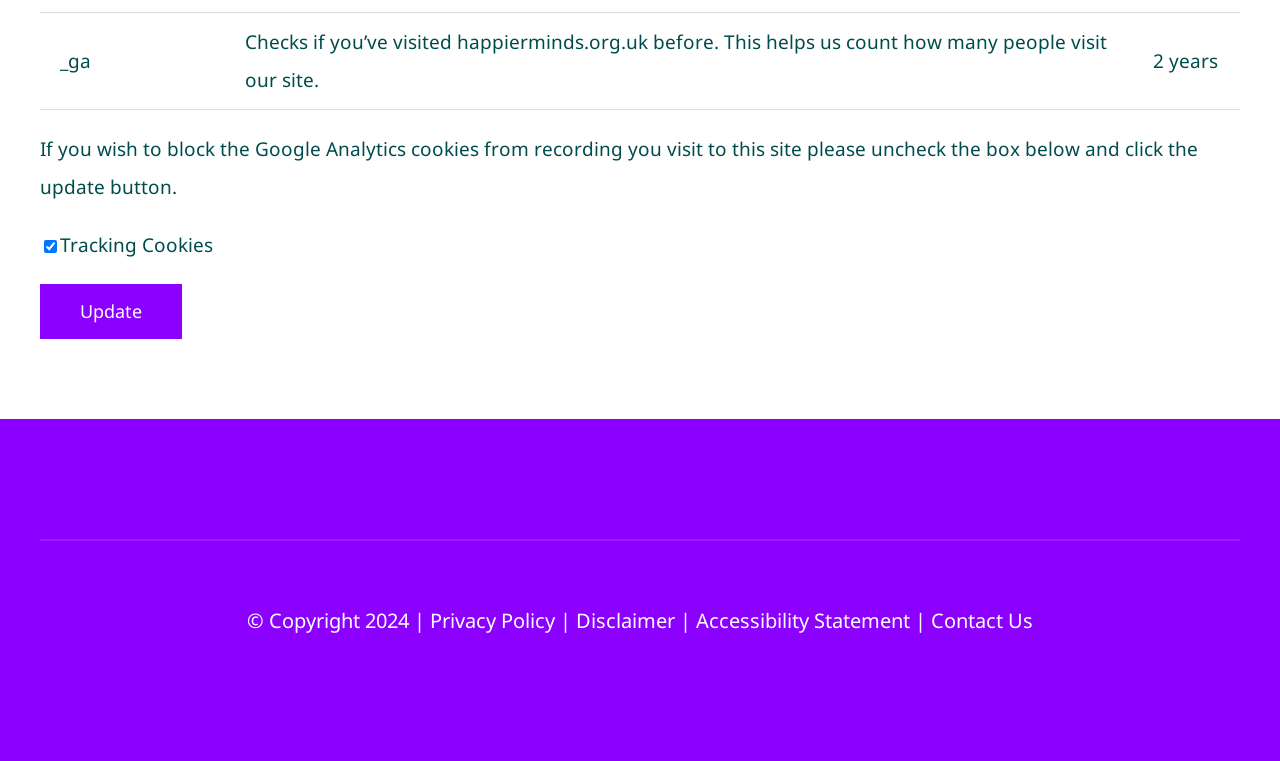Identify the bounding box of the UI element described as follows: "Disclaimer". Provide the coordinates as four float numbers in the range of 0 to 1 [left, top, right, bottom].

[0.45, 0.798, 0.527, 0.833]